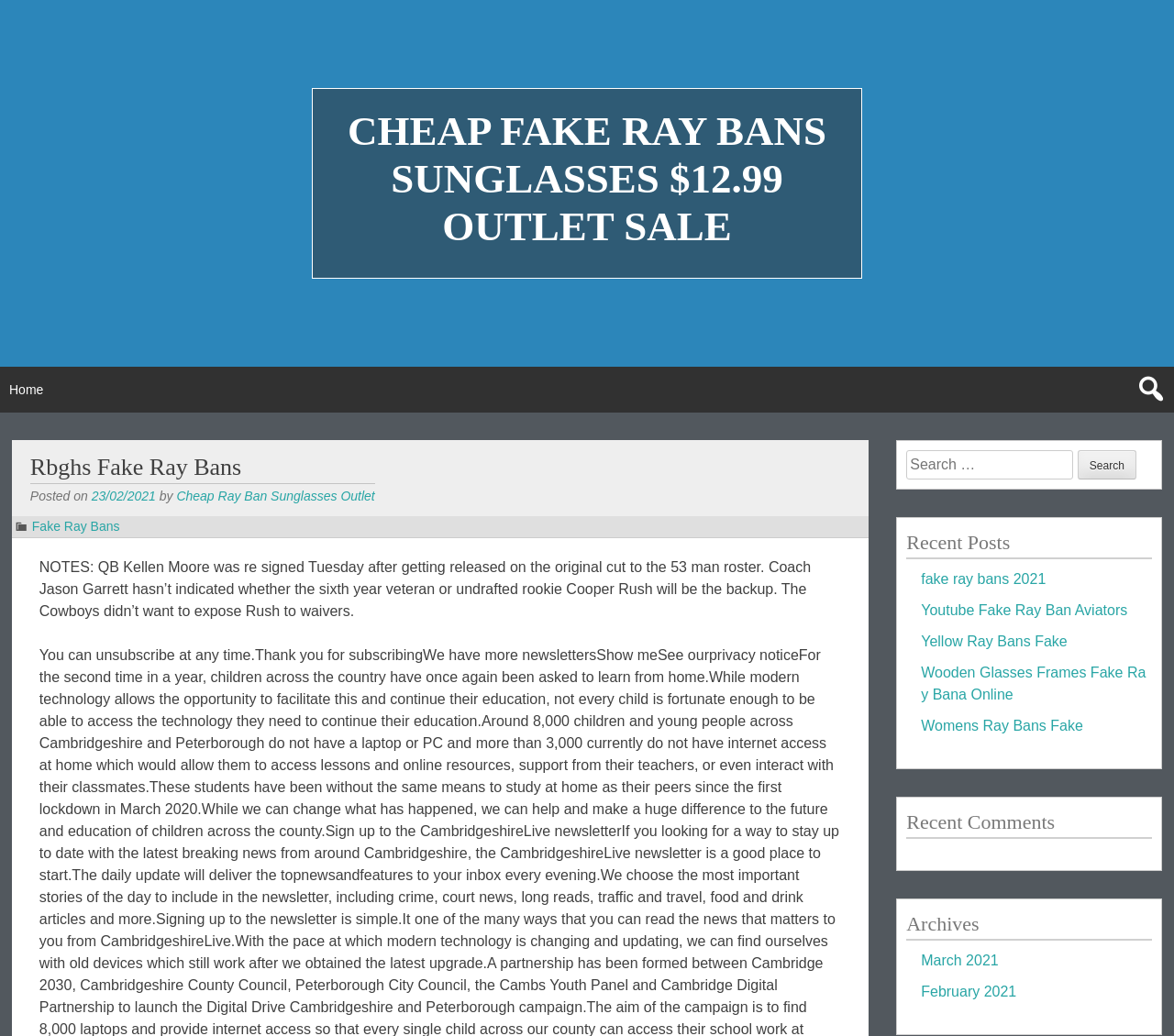Using the elements shown in the image, answer the question comprehensively: What type of content is available on this webpage?

The answer can be inferred from the presence of headings such as 'Recent Posts', 'Recent Comments', and 'Archives', as well as the format of the content, indicating that the webpage contains blog posts.